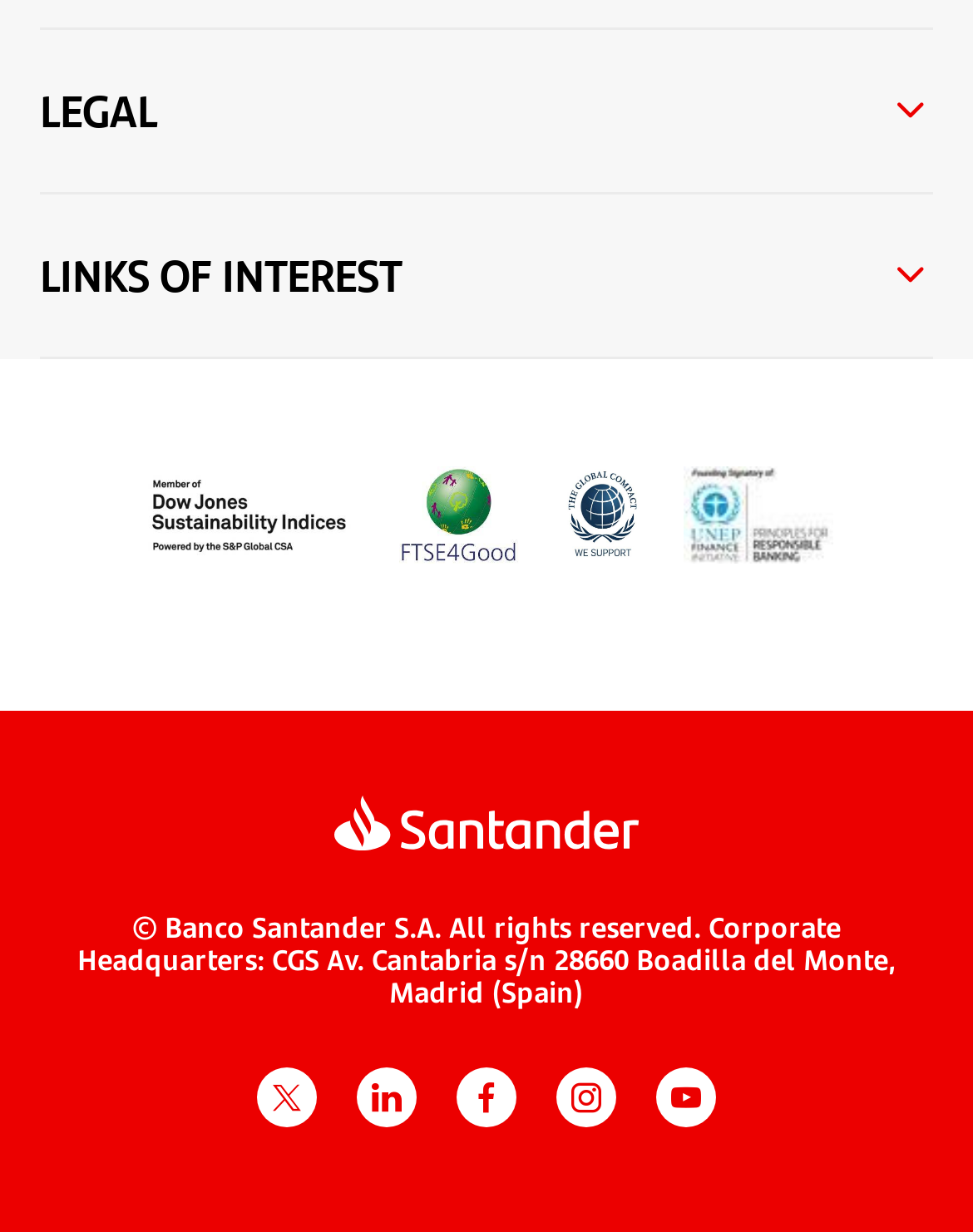Determine the bounding box coordinates of the clickable element to achieve the following action: 'Open Linkedin-new'. Provide the coordinates as four float values between 0 and 1, formatted as [left, top, right, bottom].

[0.367, 0.867, 0.428, 0.915]